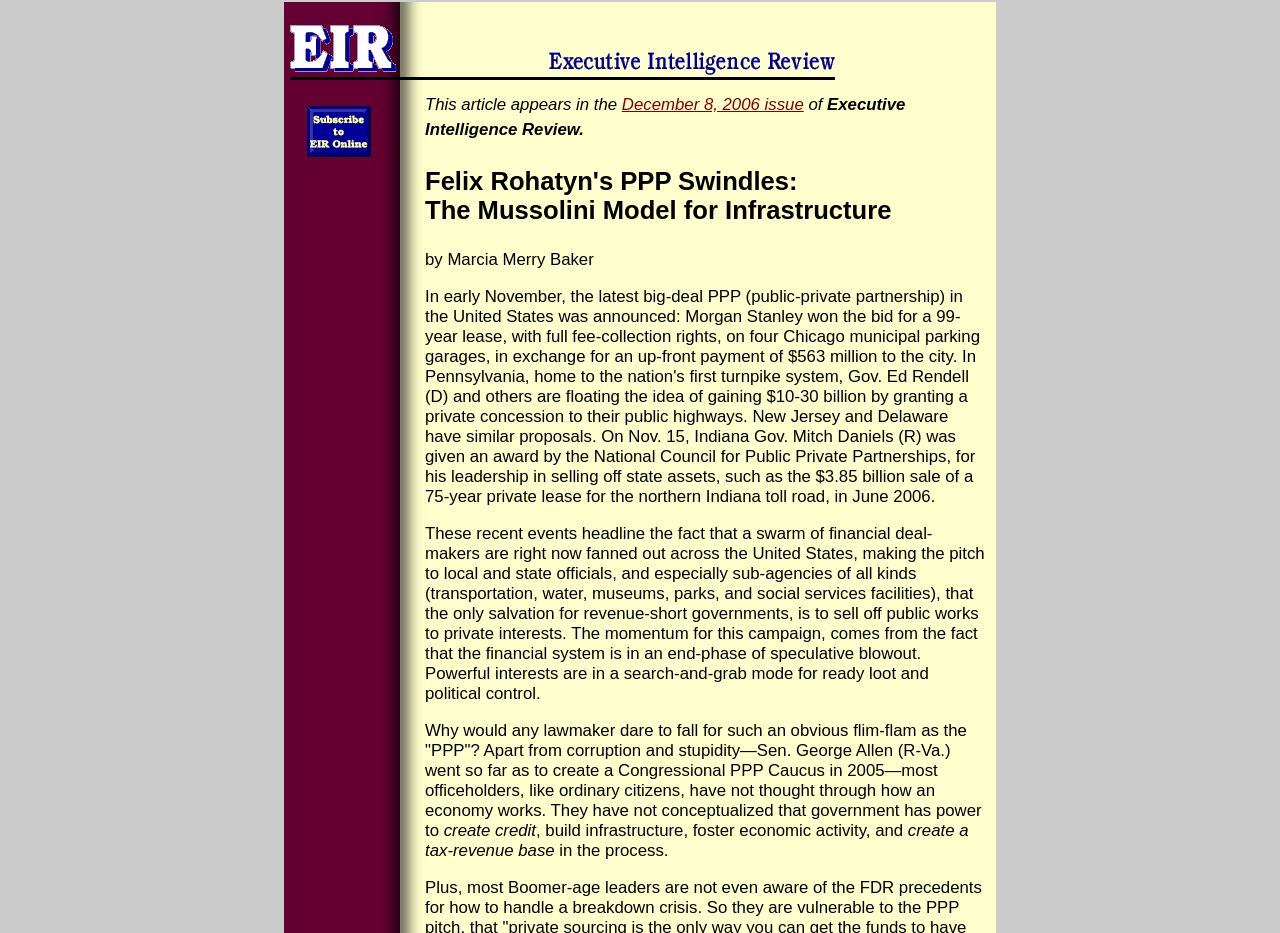Provide a thorough description of this webpage.

The webpage is an article titled "Felix Rohatyn's PPP Swindles: The Mussolini Model for Infrastructure". At the top, there are two links: "Back to home page" and "Subscribe to EIR Online", with the latter accompanied by an image. Below these links, there is a section indicating that the article appears in the December 8, 2006 issue of Executive Intelligence Review.

The main article title is prominently displayed, followed by the author's name, Marcia Merry Baker. The article's content is divided into several paragraphs, which discuss the topic of public-private partnerships (PPPs) and their potential risks. The text explains how financial deal-makers are promoting PPPs to local and state officials, and how this trend is driven by the current state of the financial system.

The article continues to explore the reasons why lawmakers might be tempted to adopt PPPs, including corruption, stupidity, and a lack of understanding of how an economy works. The text also highlights the importance of government's power to create credit, build infrastructure, and foster economic activity.

Throughout the article, the text is arranged in a clear and readable format, with no images other than the one accompanying the "Subscribe to EIR Online" link. The overall structure of the webpage is simple and easy to navigate, with a focus on presenting the article's content in a straightforward manner.